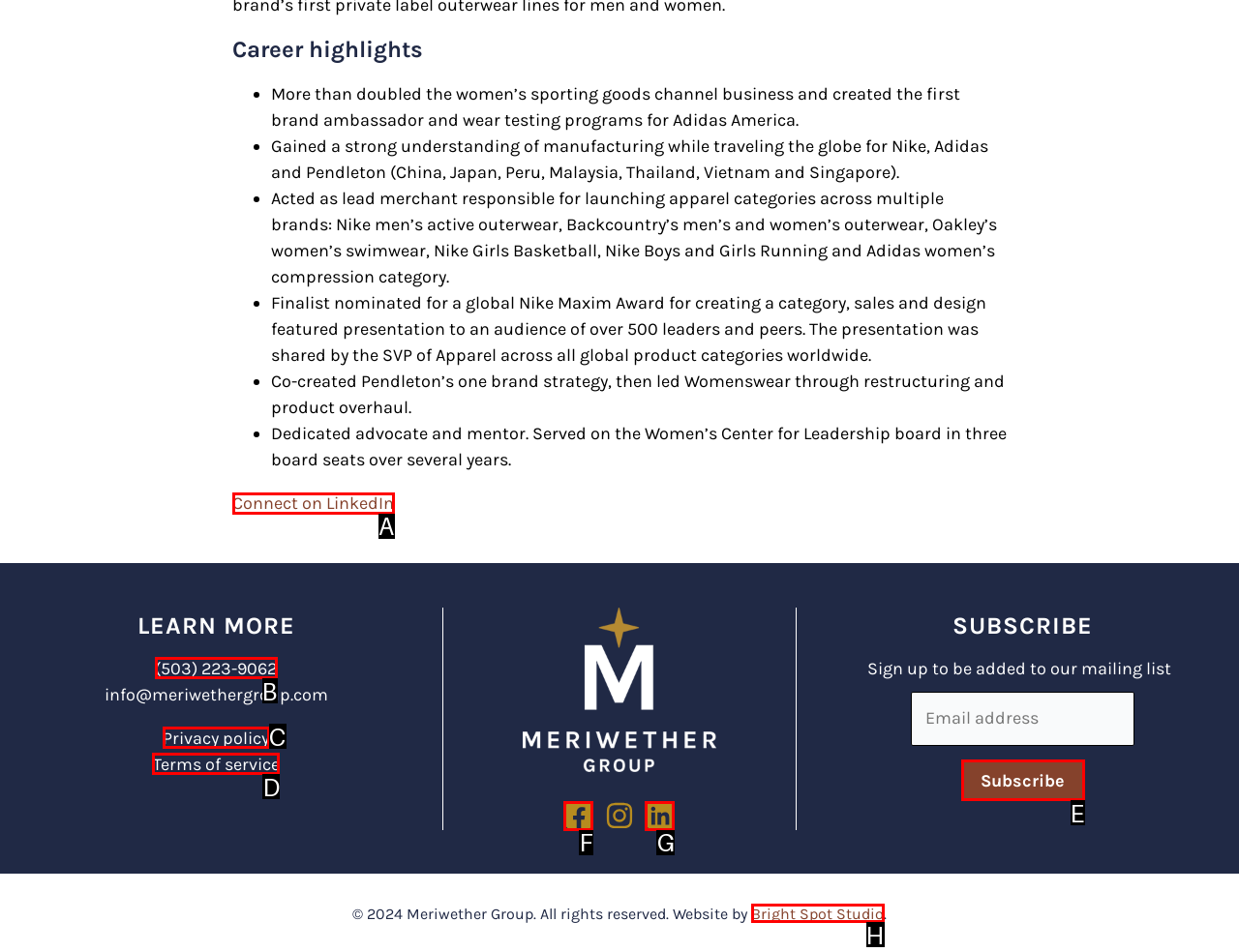Choose the HTML element that corresponds to the description: Bright Spot Studio
Provide the answer by selecting the letter from the given choices.

H